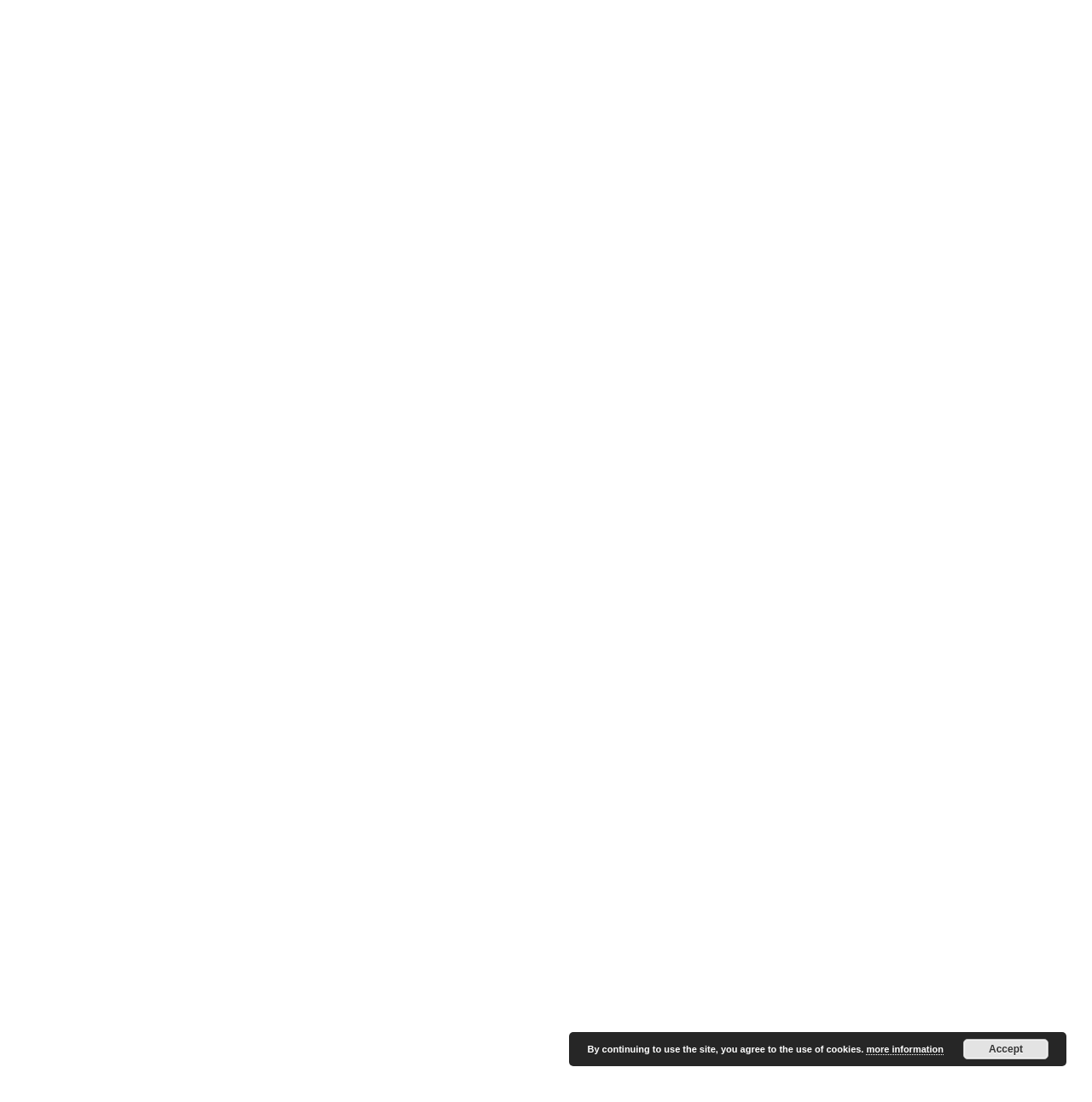What is the title of the first article?
Observe the image and answer the question with a one-word or short phrase response.

Image Optimisation and SEO pt 3